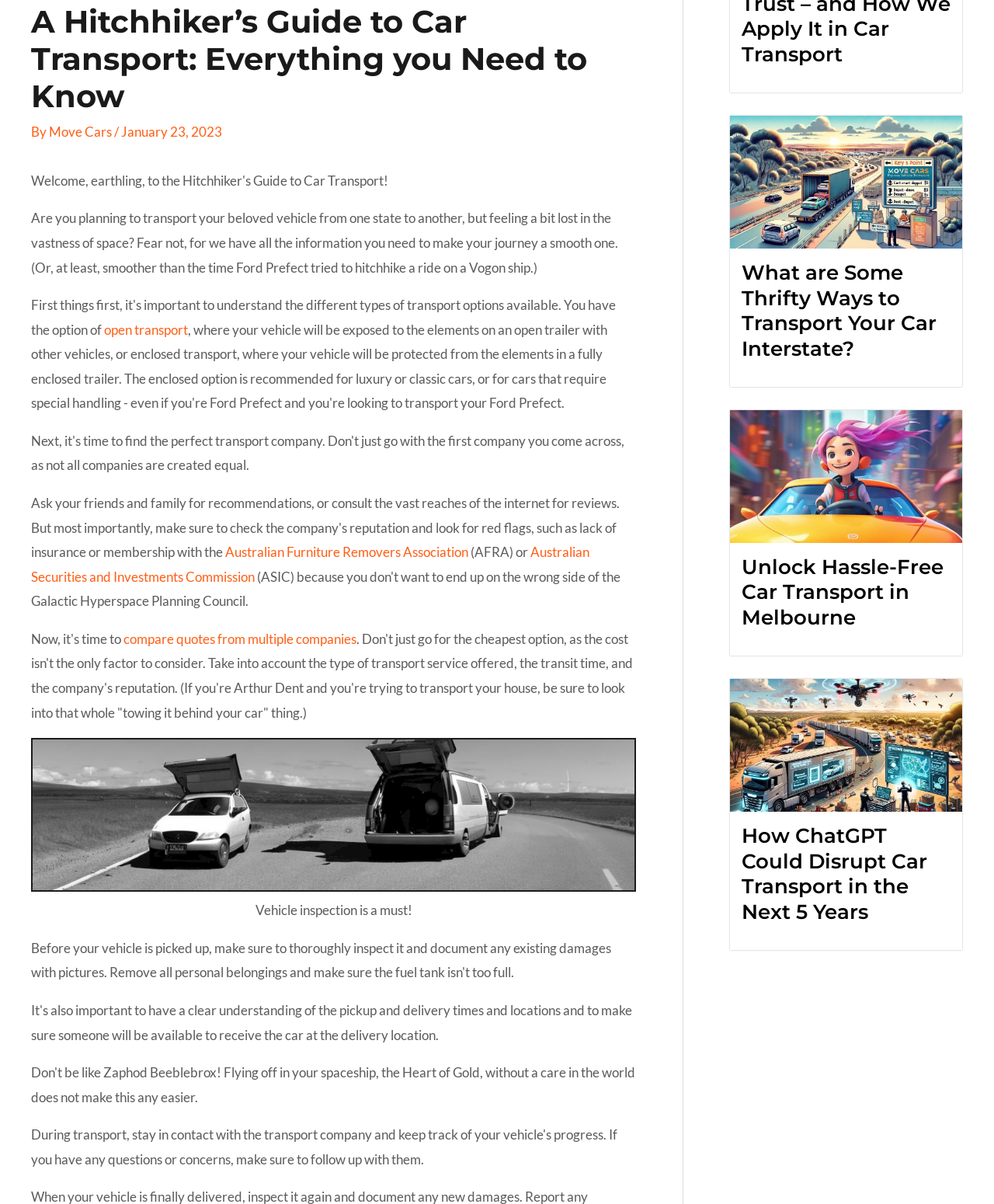Determine the bounding box for the UI element that matches this description: "Move Cars".

[0.049, 0.103, 0.115, 0.116]